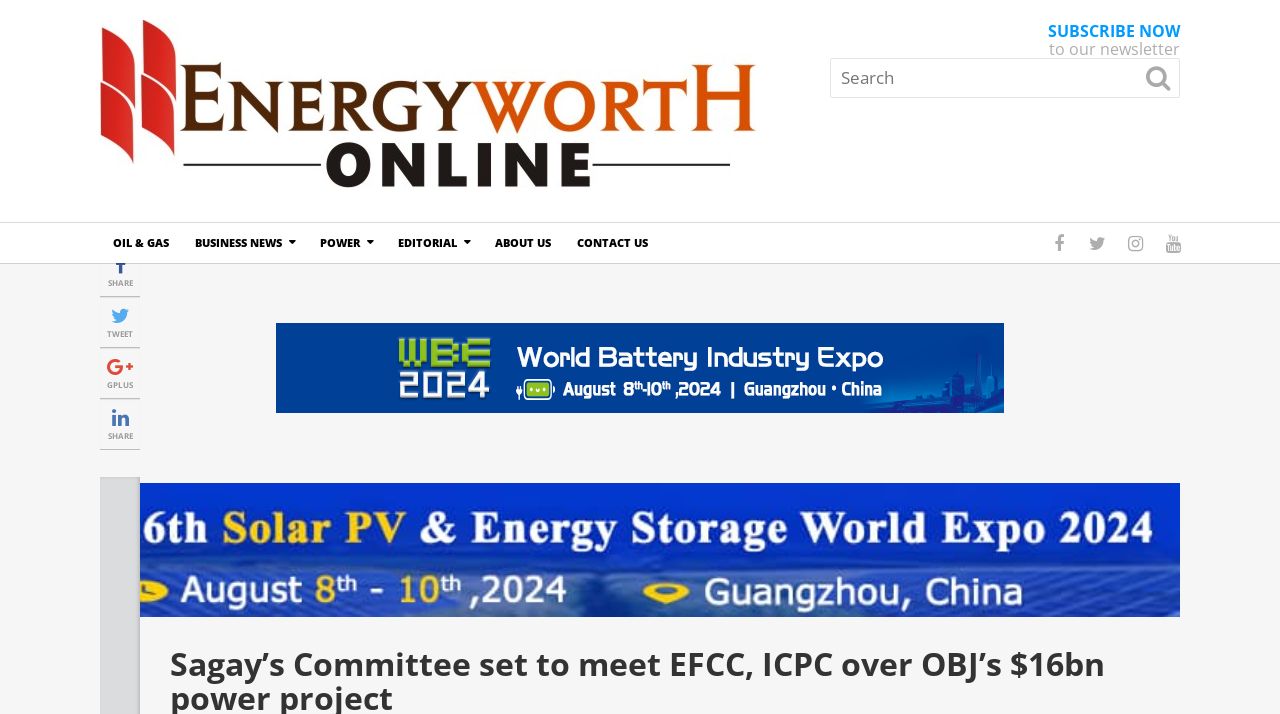Find the bounding box coordinates of the clickable region needed to perform the following instruction: "Share the article". The coordinates should be provided as four float numbers between 0 and 1, i.e., [left, top, right, bottom].

[0.078, 0.352, 0.109, 0.405]